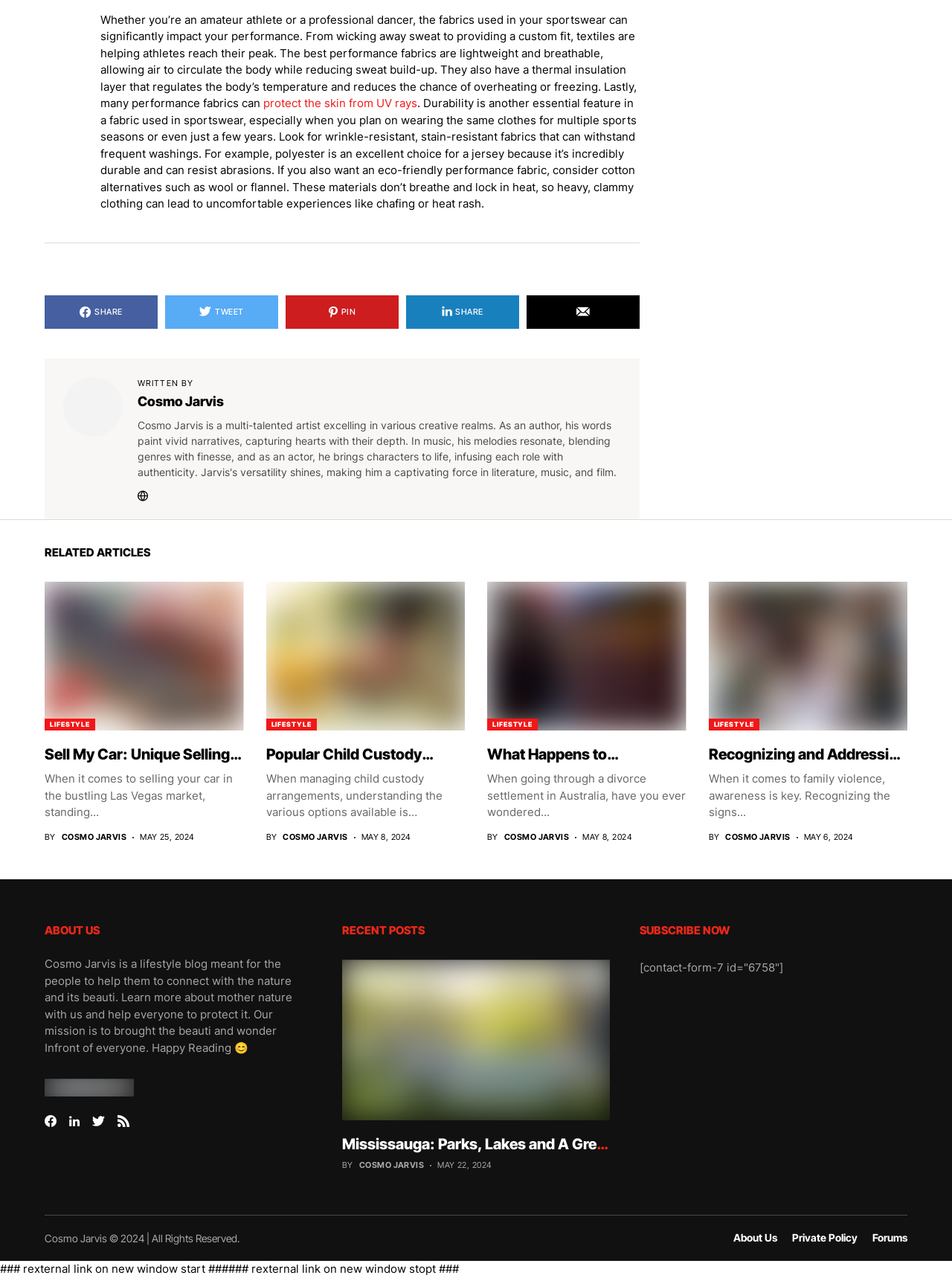Please indicate the bounding box coordinates for the clickable area to complete the following task: "View iPad screenshots". The coordinates should be specified as four float numbers between 0 and 1, i.e., [left, top, right, bottom].

None